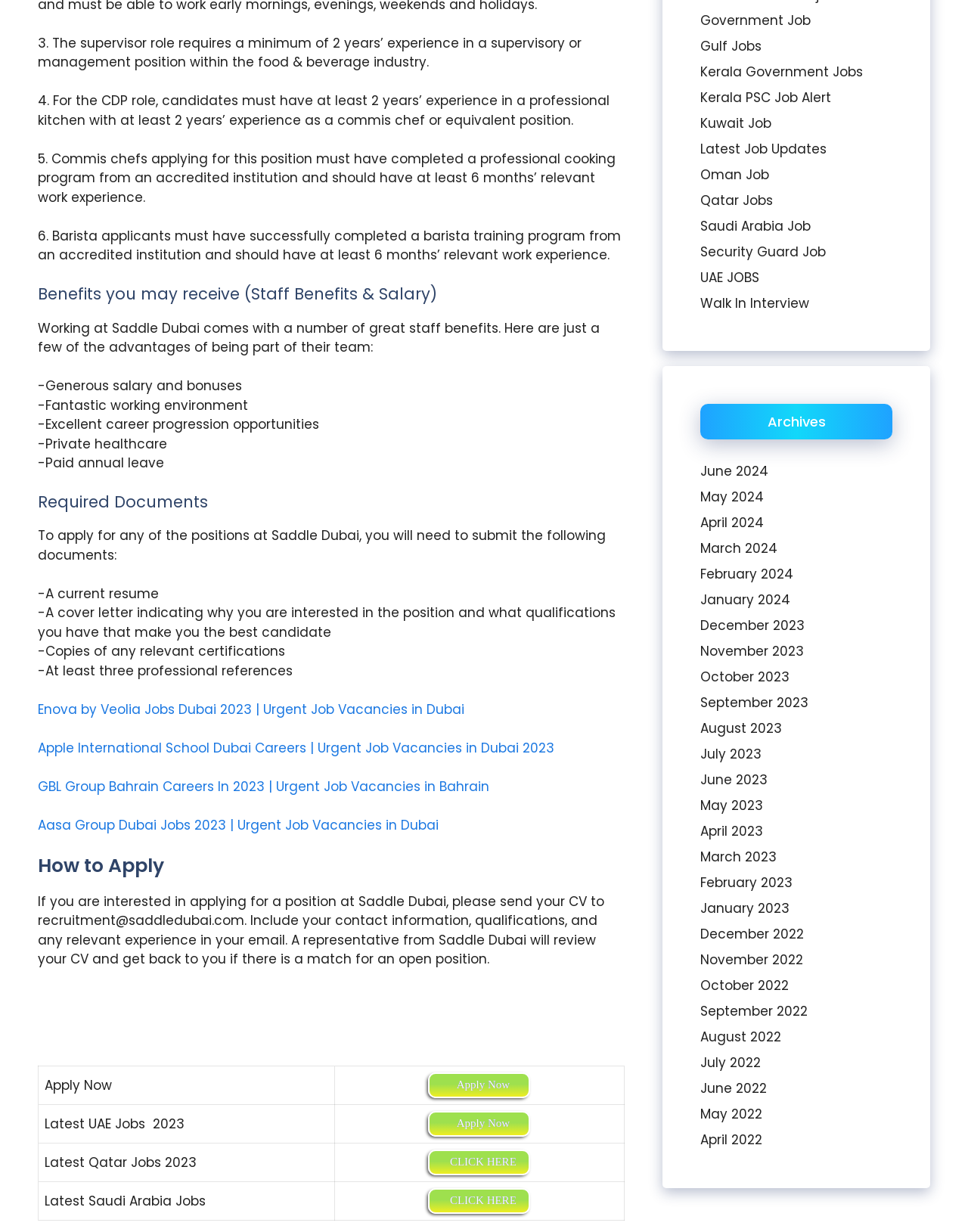Answer the question below in one word or phrase:
What is the minimum experience required for a supervisor role?

2 years